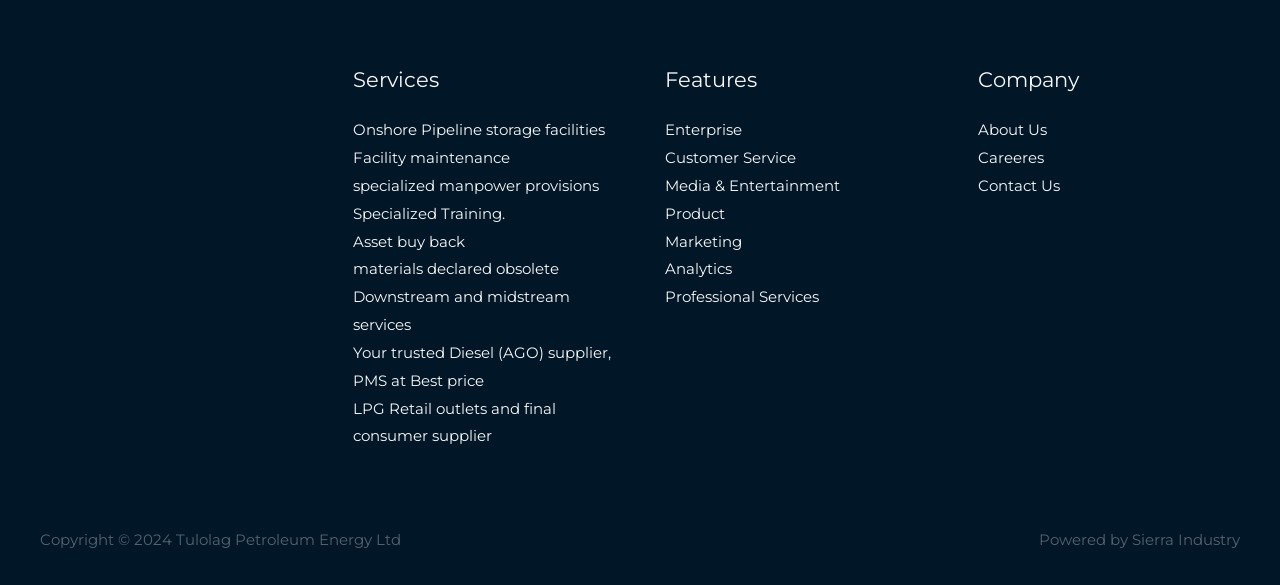Highlight the bounding box coordinates of the element you need to click to perform the following instruction: "Check About Us."

[0.764, 0.205, 0.818, 0.238]